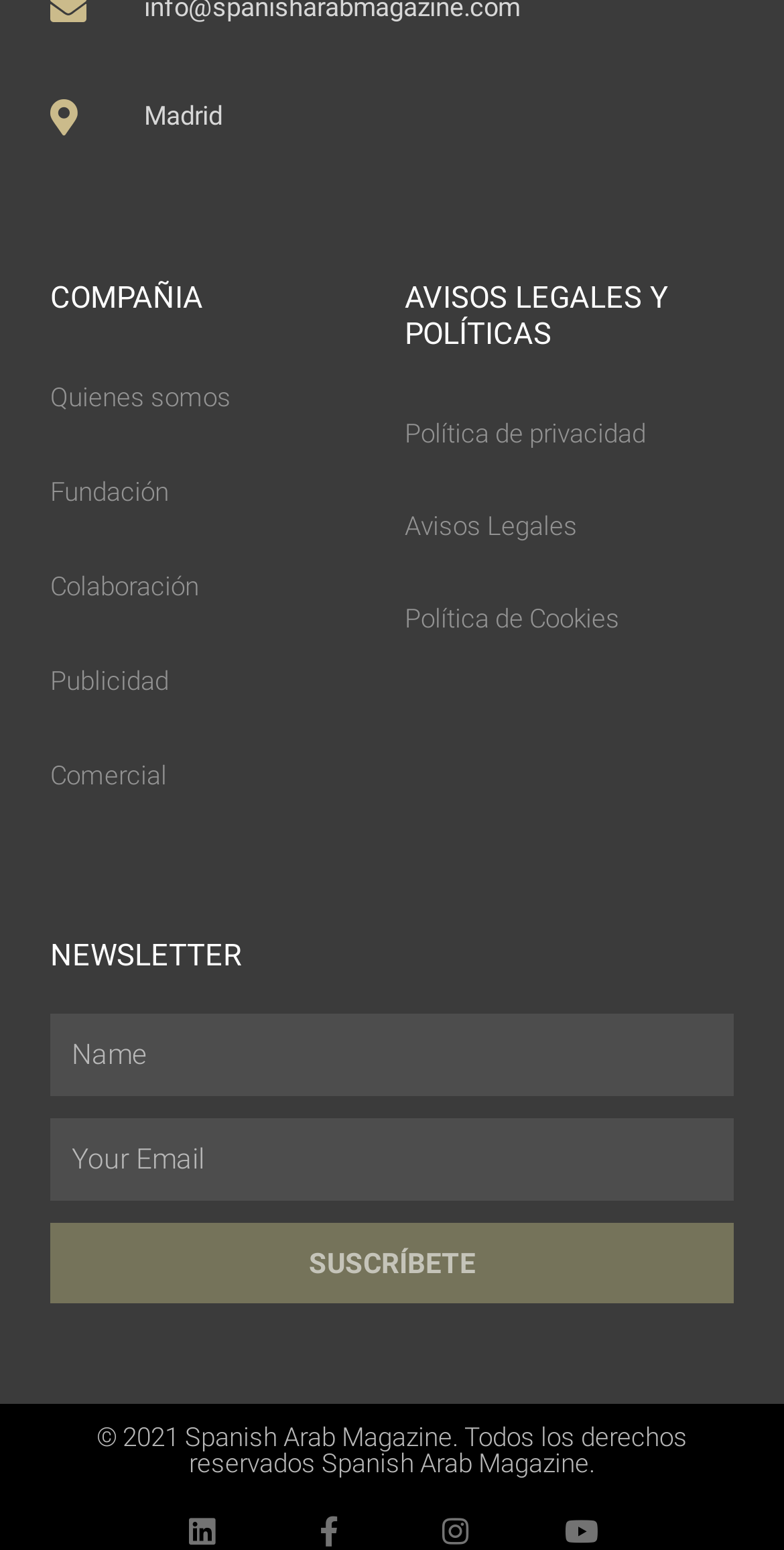Could you find the bounding box coordinates of the clickable area to complete this instruction: "Enter your name in the input field"?

[0.064, 0.655, 0.936, 0.707]